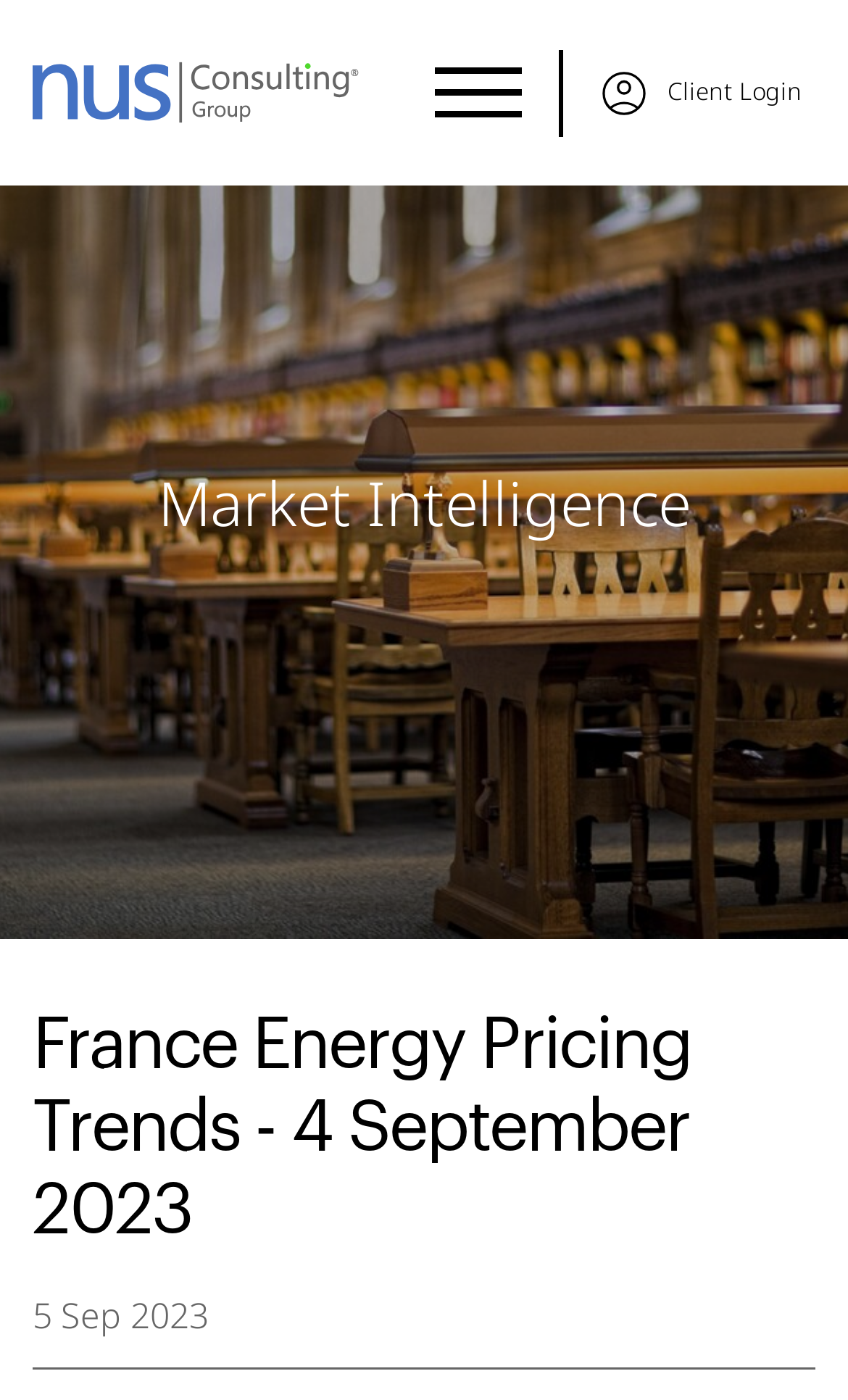Using the description: "0 comments", determine the UI element's bounding box coordinates. Ensure the coordinates are in the format of four float numbers between 0 and 1, i.e., [left, top, right, bottom].

None